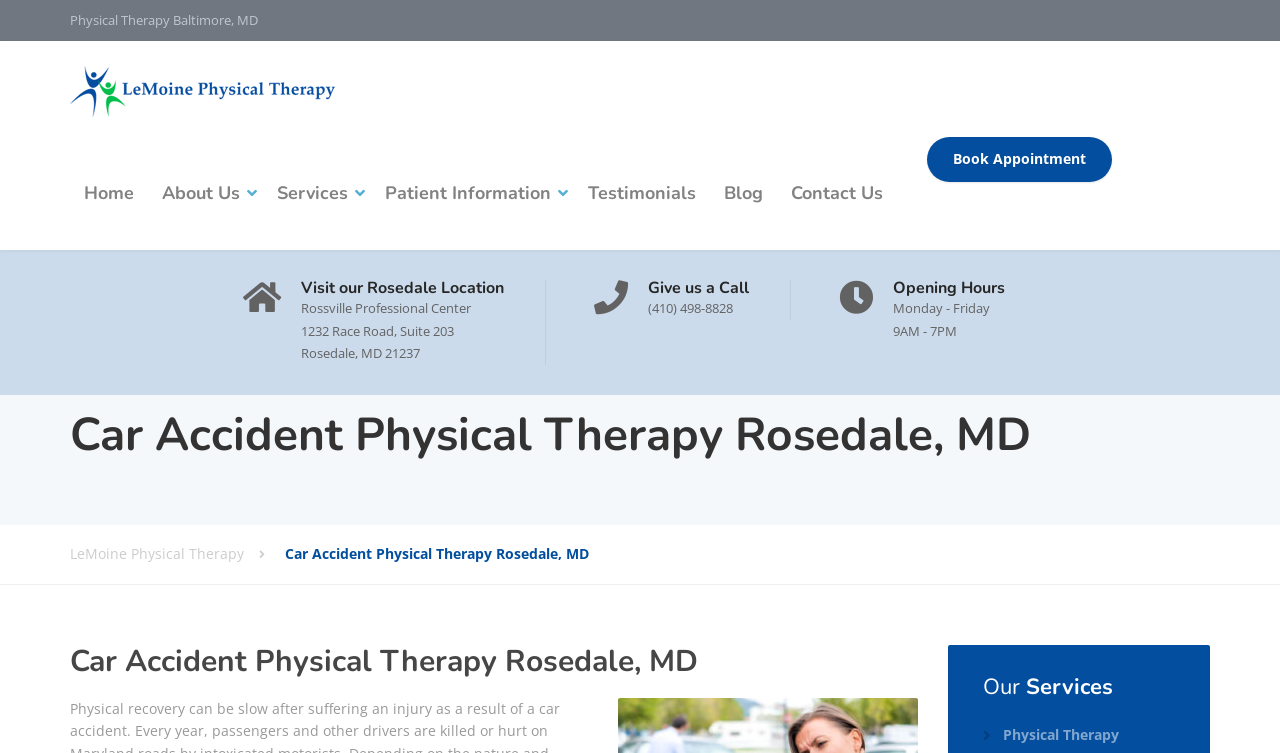Determine the coordinates of the bounding box for the clickable area needed to execute this instruction: "Donate to support the work".

None